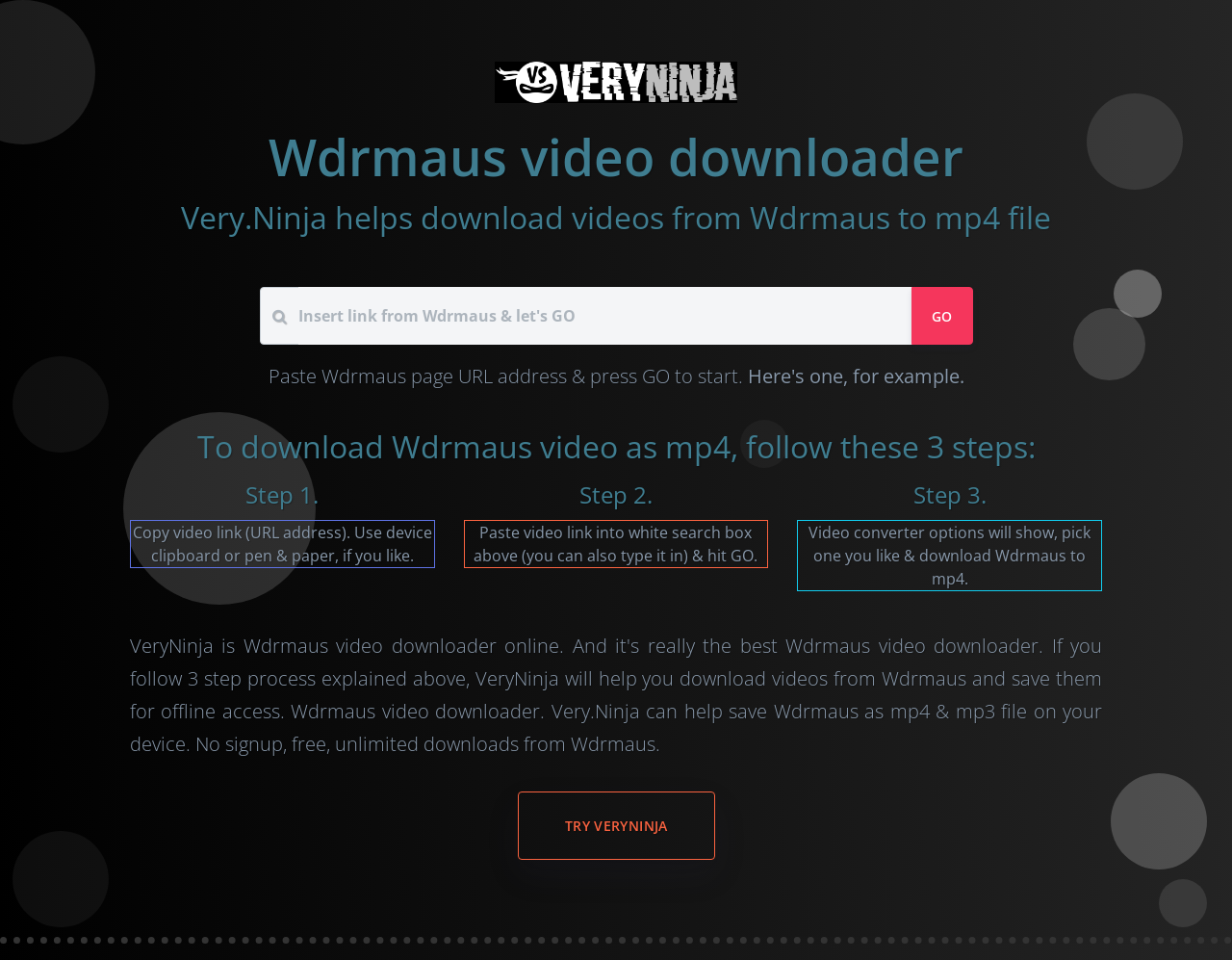Please find the bounding box for the UI component described as follows: "GO".

[0.74, 0.299, 0.789, 0.359]